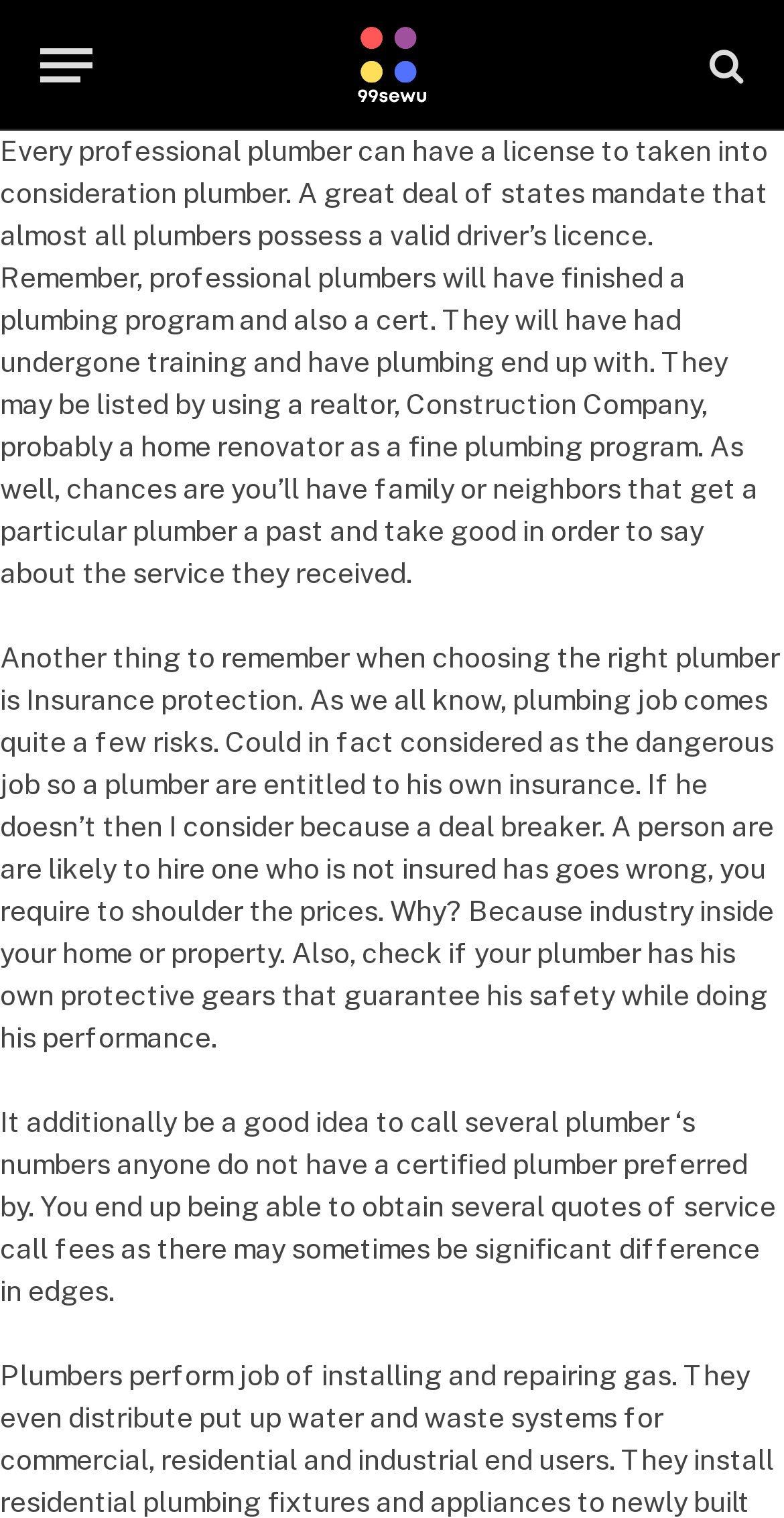What should you do when choosing a plumber?
Refer to the image and answer the question using a single word or phrase.

check insurance